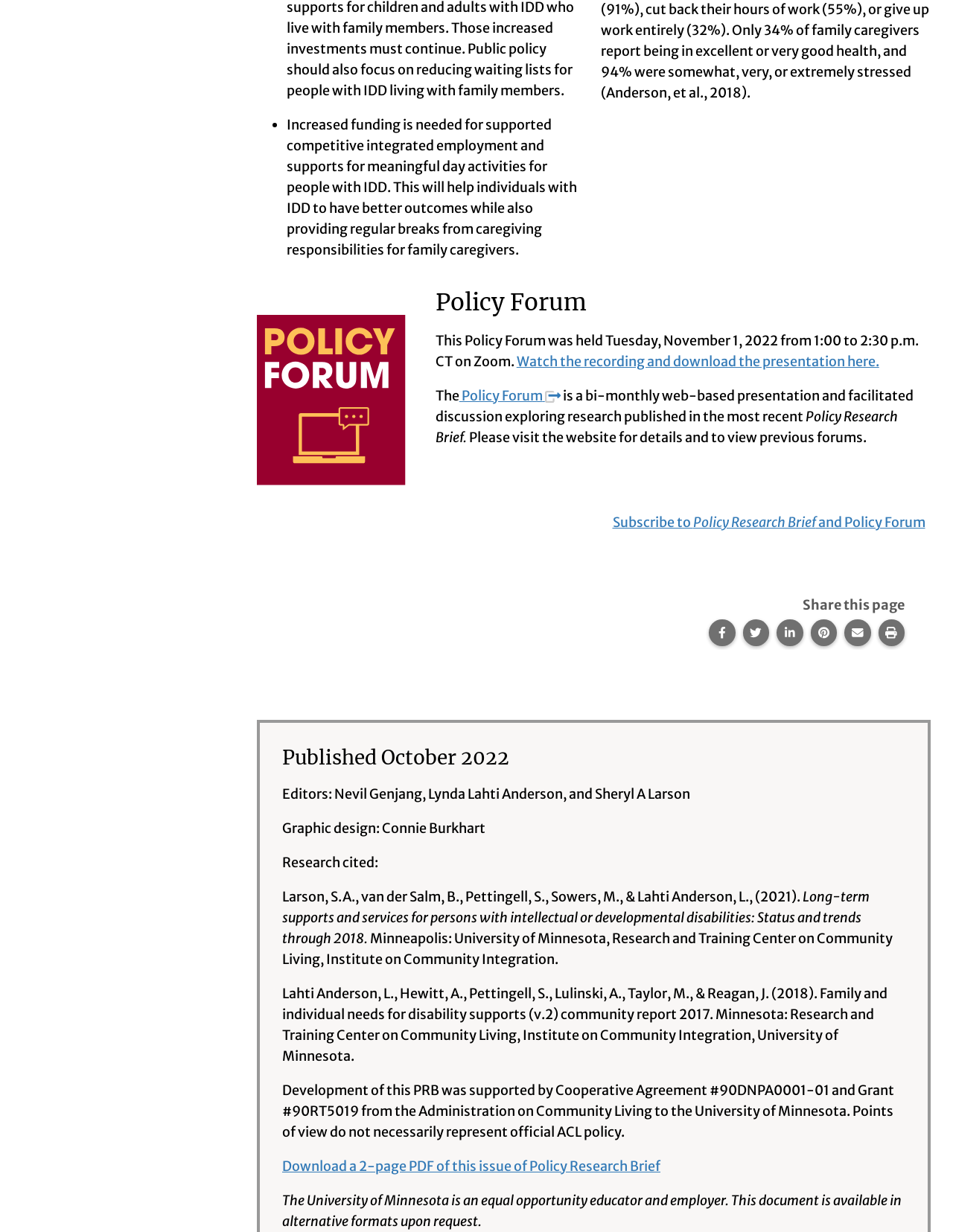Using the webpage screenshot, find the UI element described by Share this page on Facebook.. Provide the bounding box coordinates in the format (top-left x, top-left y, bottom-right x, bottom-right y), ensuring all values are floating point numbers between 0 and 1.

[0.744, 0.503, 0.771, 0.524]